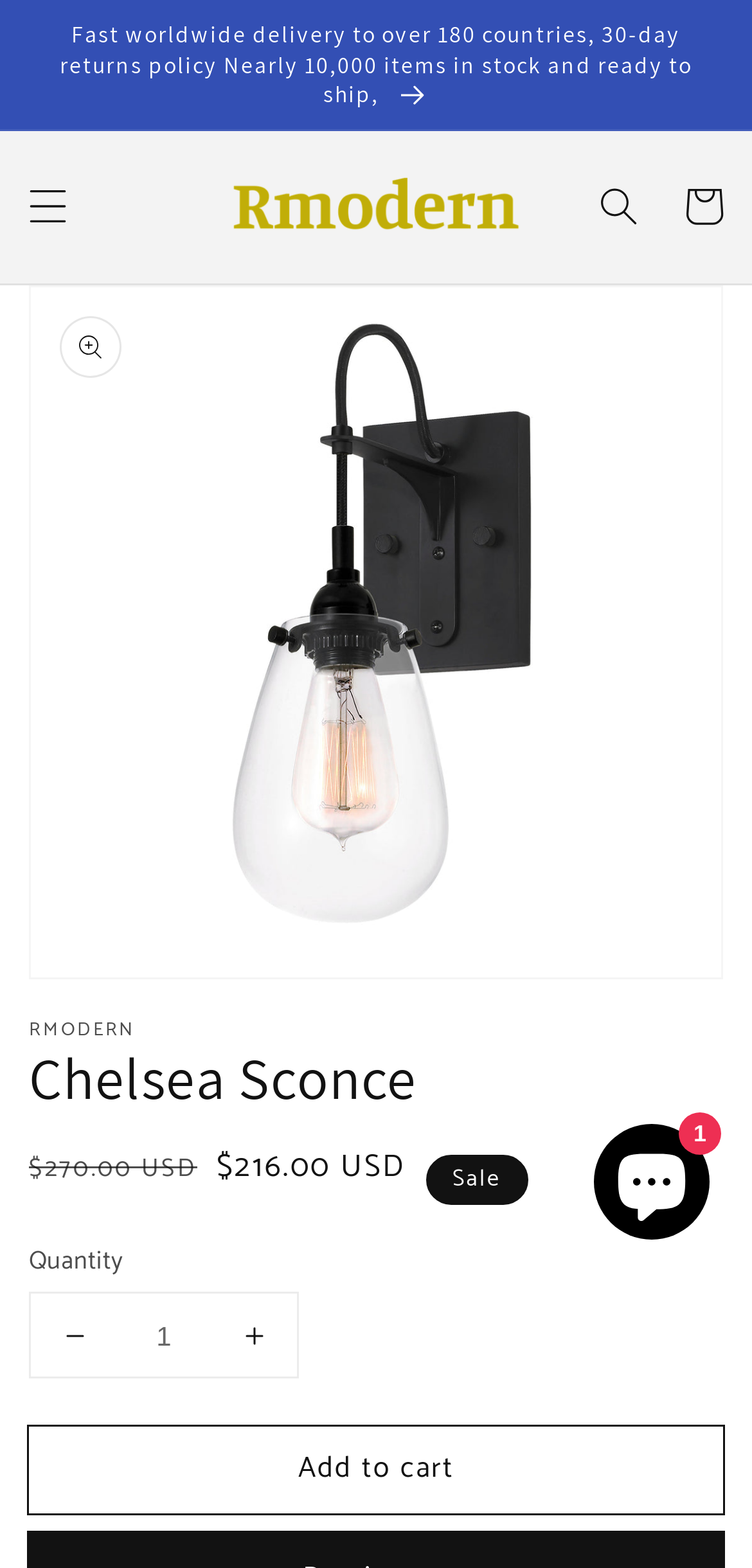What is the sale price of the product? Observe the screenshot and provide a one-word or short phrase answer.

$216.00 USD